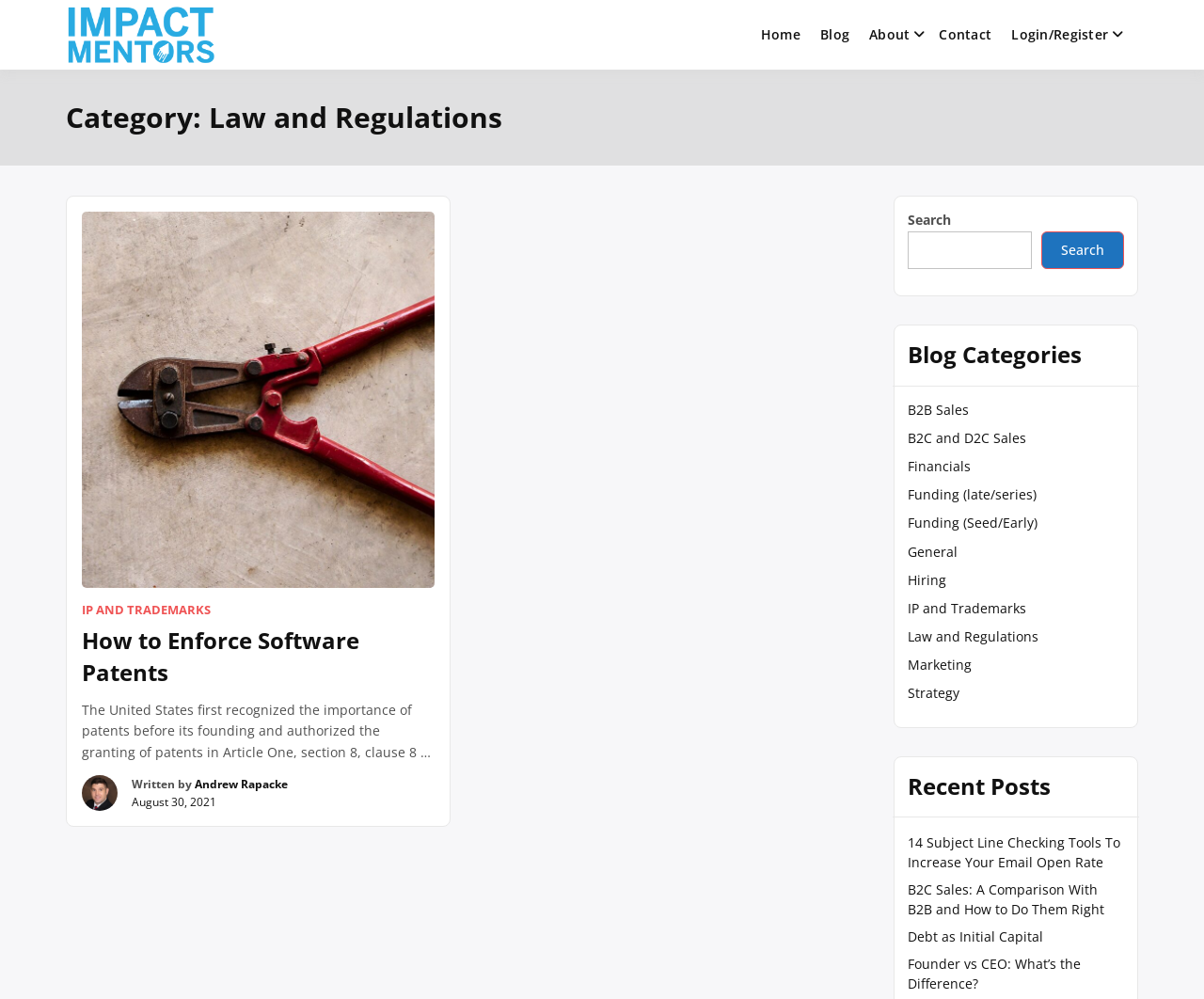Give an in-depth explanation of the webpage layout and content.

The webpage is an archive of law and regulations articles from IMPACT MENTORS. At the top left, there is a logo of IMPACT MENTORS, which is an image and a link. Next to it, there is a heading that reads "ACCELERATING THE SUCCESS OF MINORITY FOUNDED COMPANIES". 

On the top right, there is a main navigation menu with links to "Home", "Blog", "About", "Contact", and "Login/Register". Below the navigation menu, there is a category heading "Category: Law and Regulations". 

Under the category heading, there is an article section that takes up most of the page. The article section has a link to an article titled "How to Enforce Software Patents" and another link to "IP AND TRADEMARKS". Below these links, there is a heading with the same title "How to Enforce Software Patents" and a link to the same article. 

The article section also includes information about the author, "Andrew Rapacke", and the date of publication, "August 30, 2021". 

On the right side of the page, there is a search bar with a label "Search" and a search button. Below the search bar, there is a section titled "Blog Categories" with links to various categories such as "B2B Sales", "B2C and D2C Sales", "Financials", and more. 

Further down, there is a section titled "Recent Posts" with links to several recent articles, including "14 Subject Line Checking Tools To Increase Your Email Open Rate", "B2C Sales: A Comparison With B2B and How to Do Them Right", and more.